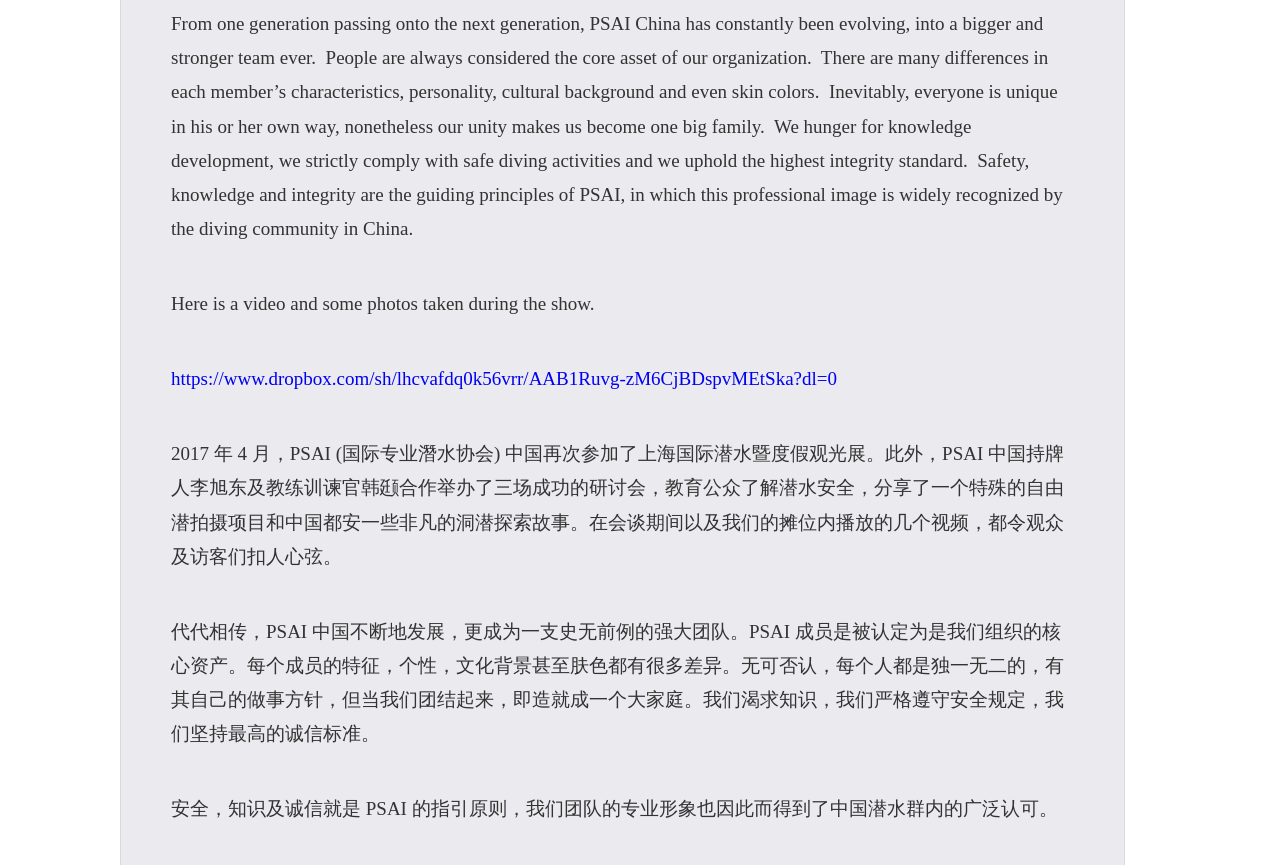Using the element description https://www.dropbox.com/sh/lhcvafdq0k56vrr/AAB1Ruvg-zM6CjBDspvMEtSka?dl=0, predict the bounding box coordinates for the UI element. Provide the coordinates in (top-left x, top-left y, bottom-right x, bottom-right y) format with values ranging from 0 to 1.

[0.134, 0.426, 0.654, 0.45]